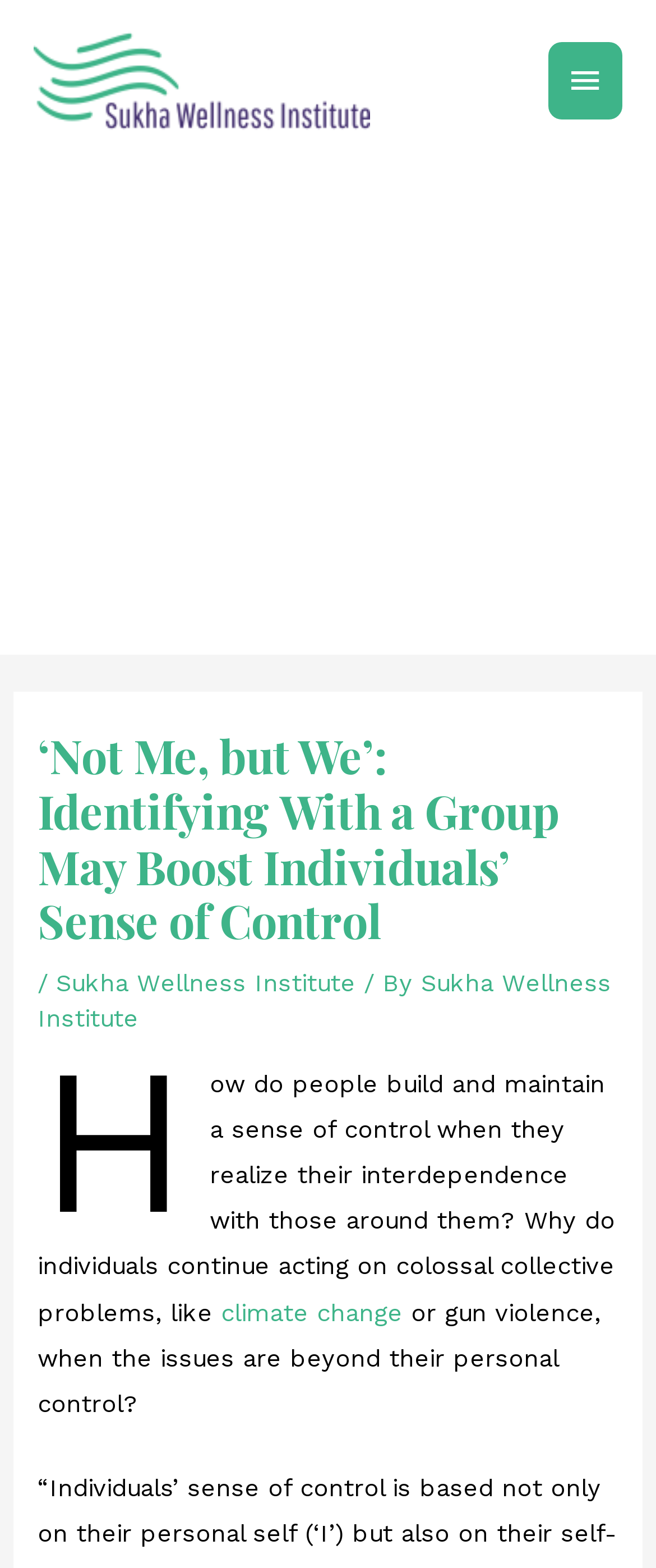Please find and give the text of the main heading on the webpage.

‘Not Me, but We’: Identifying With a Group May Boost Individuals’ Sense of Control